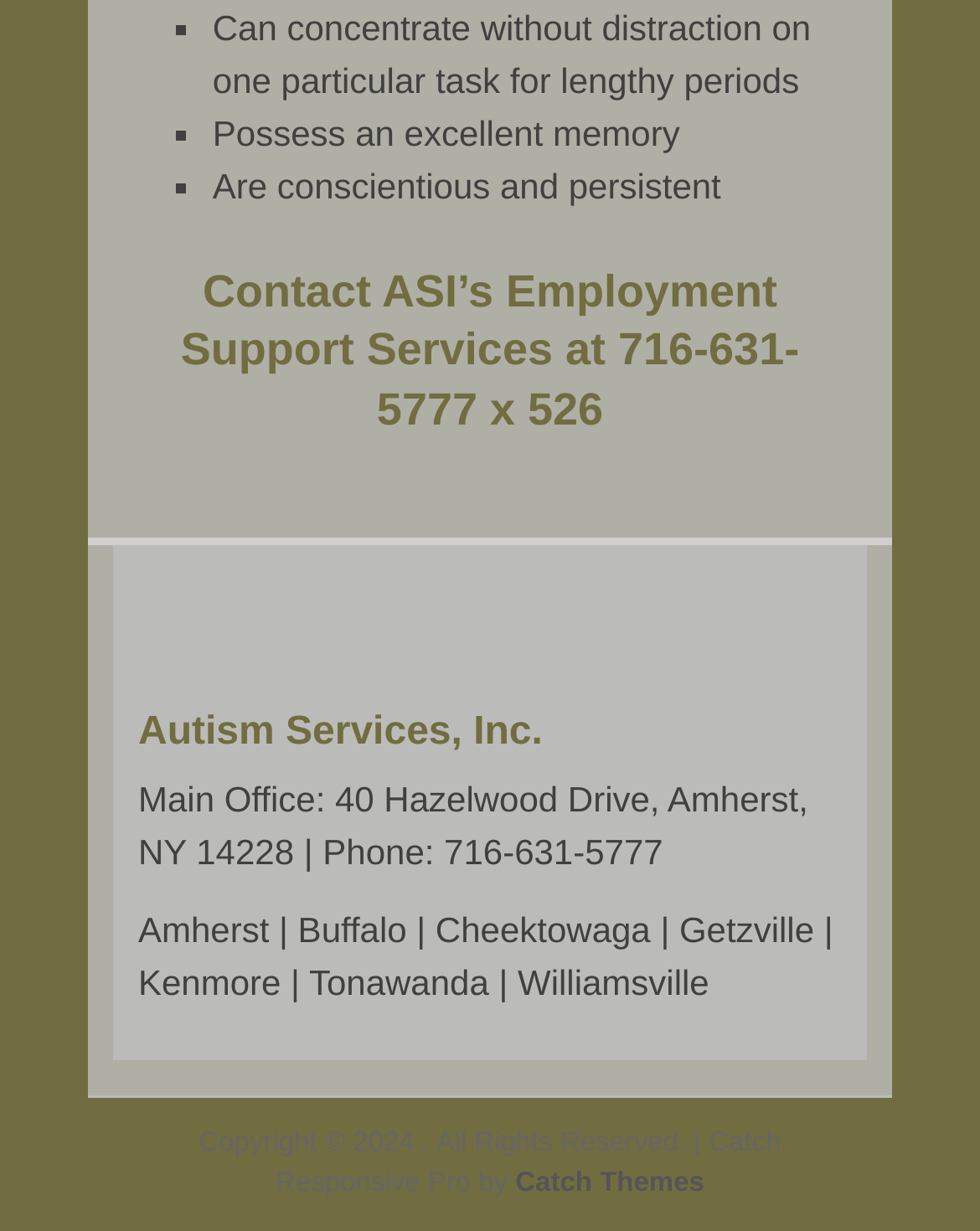What is the year of the copyright?
Using the image as a reference, give an elaborate response to the question.

I found the year of the copyright by looking at the static text element that says 'Copyright © 2024'.